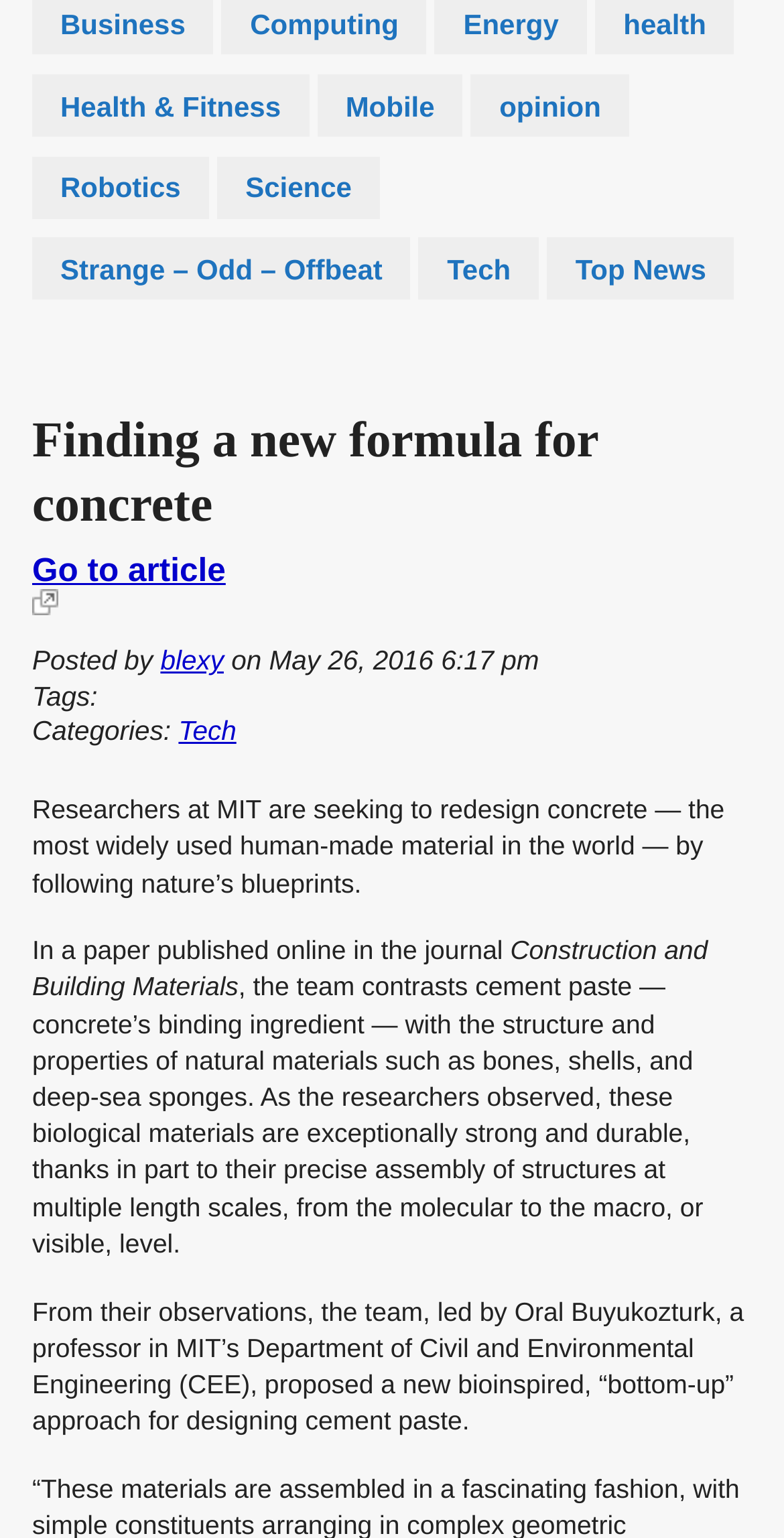Using the element description: "title="X(Open in new window)"", determine the bounding box coordinates. The coordinates should be in the format [left, top, right, bottom], with values between 0 and 1.

None